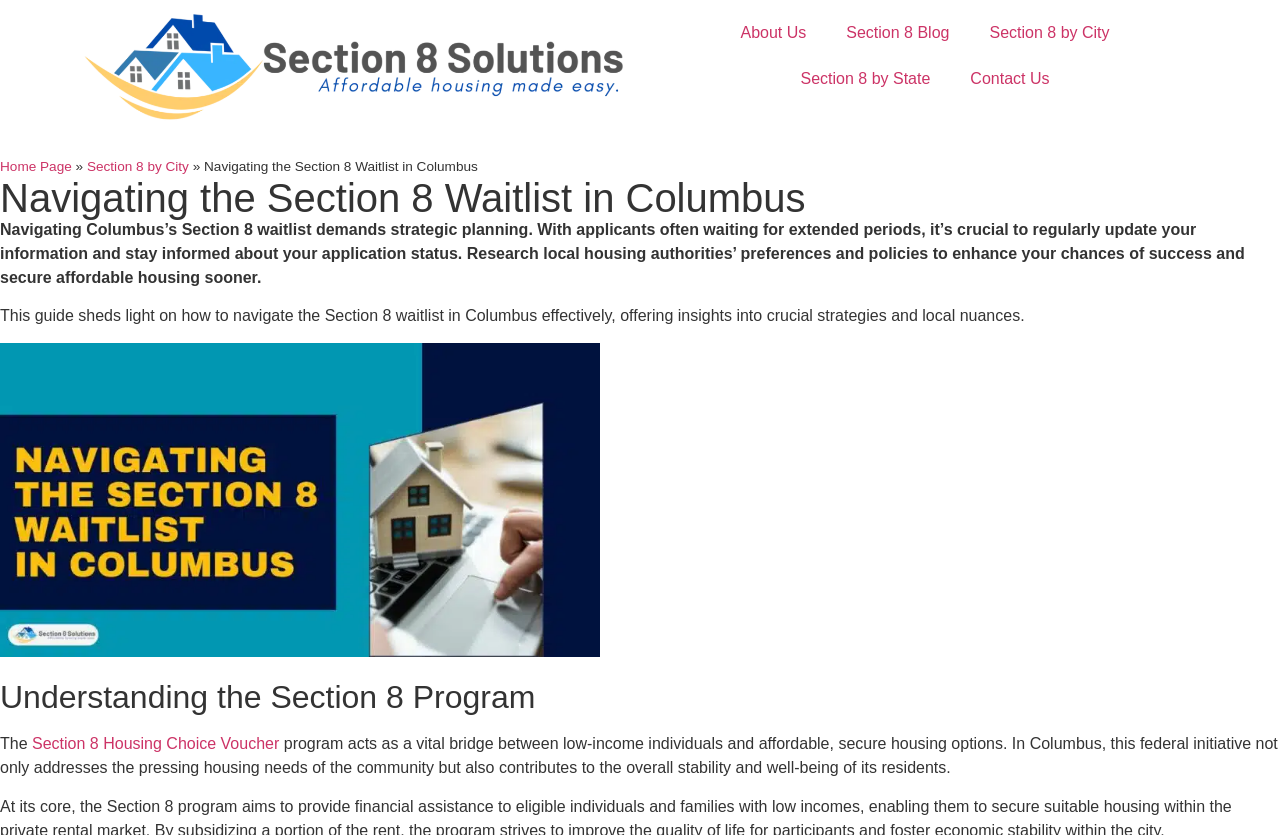Specify the bounding box coordinates for the region that must be clicked to perform the given instruction: "go to Section 8 Solutions homepage".

[0.062, 0.012, 0.492, 0.148]